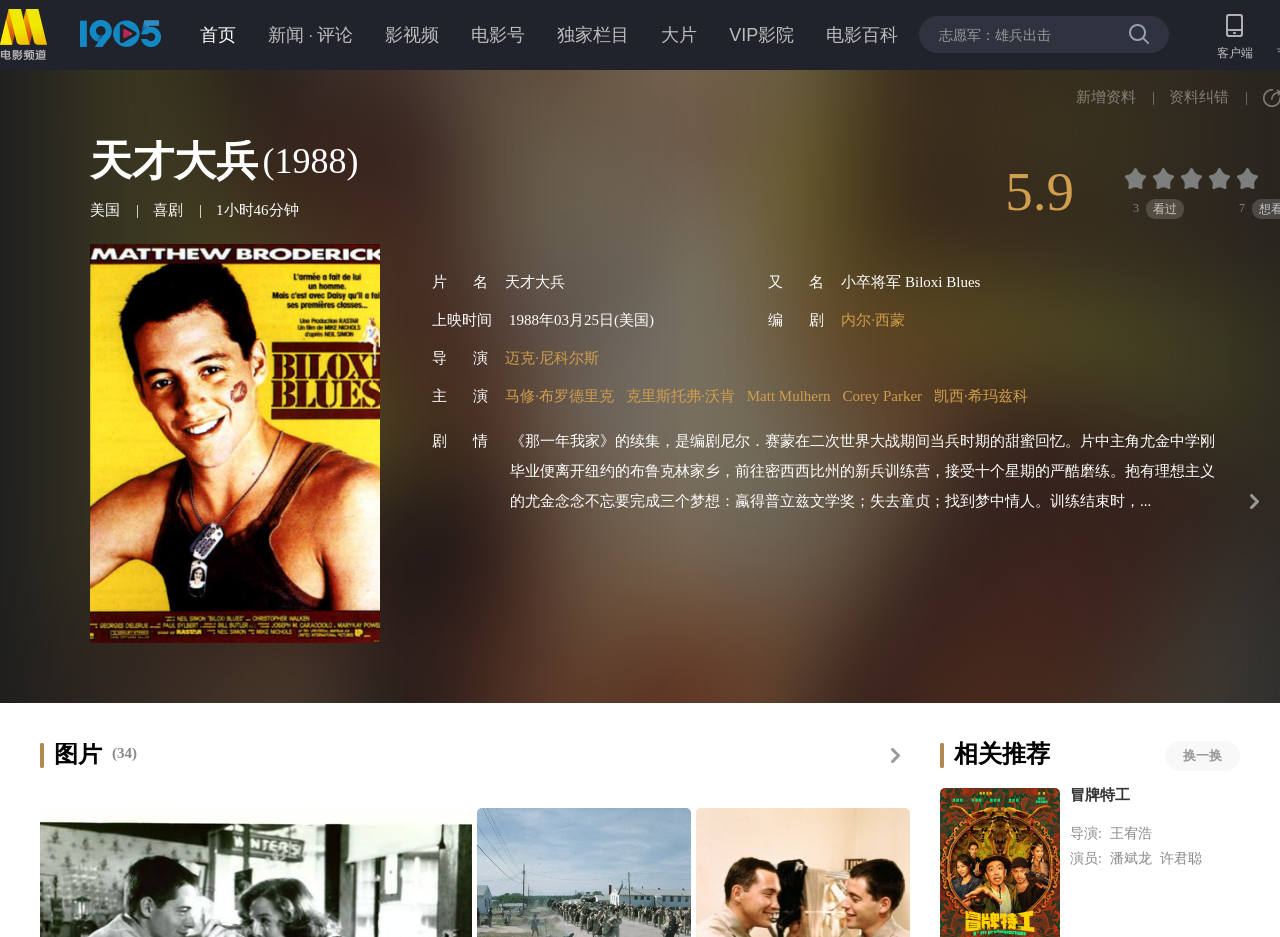Locate the bounding box coordinates of the clickable area needed to fulfill the instruction: "check related recommendations".

[0.745, 0.792, 0.82, 0.818]